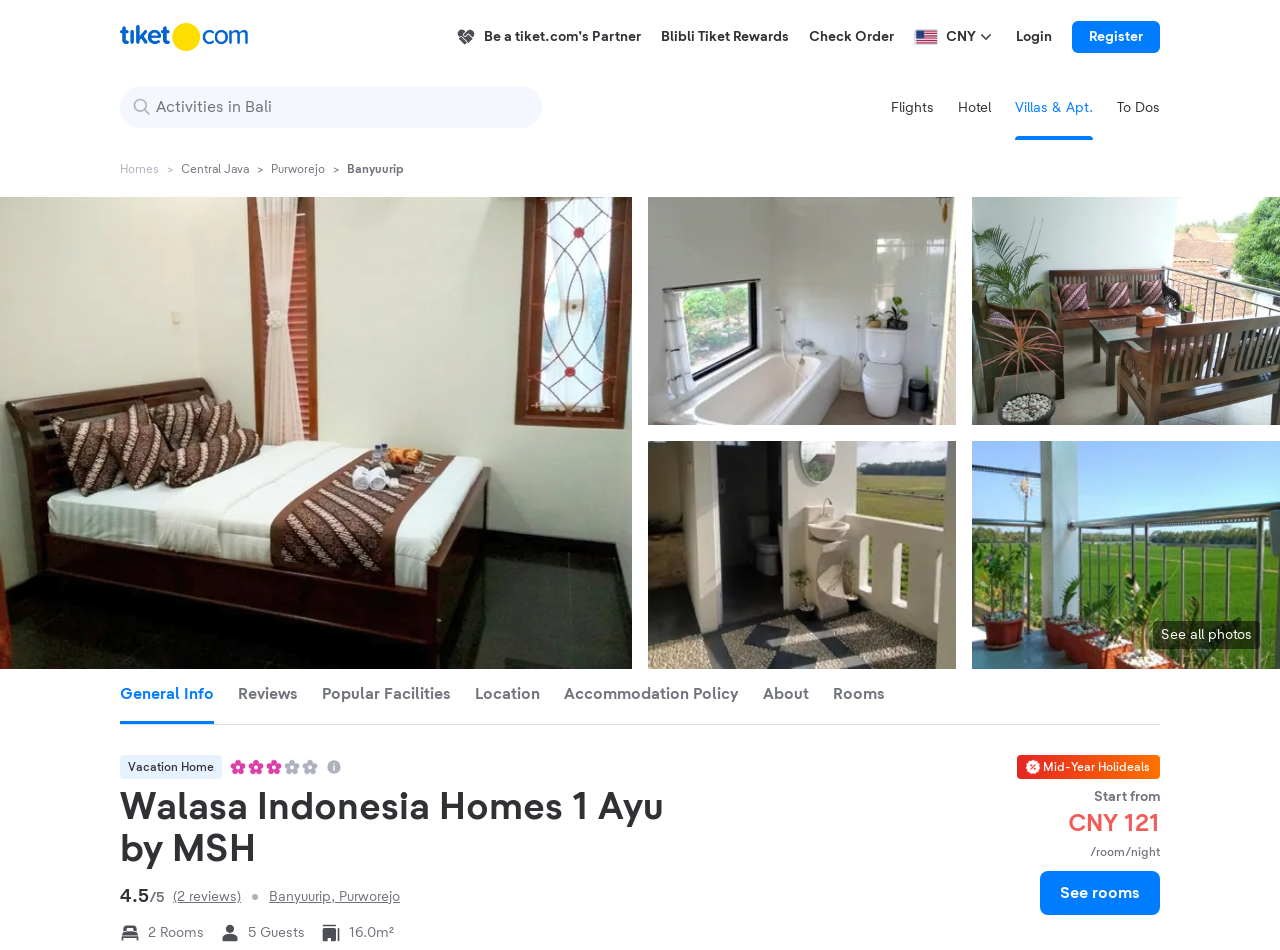Locate the UI element that matches the description Blibli Tiket Rewards in the webpage screenshot. Return the bounding box coordinates in the format (top-left x, top-left y, bottom-right x, bottom-right y), with values ranging from 0 to 1.

[0.516, 0.028, 0.616, 0.049]